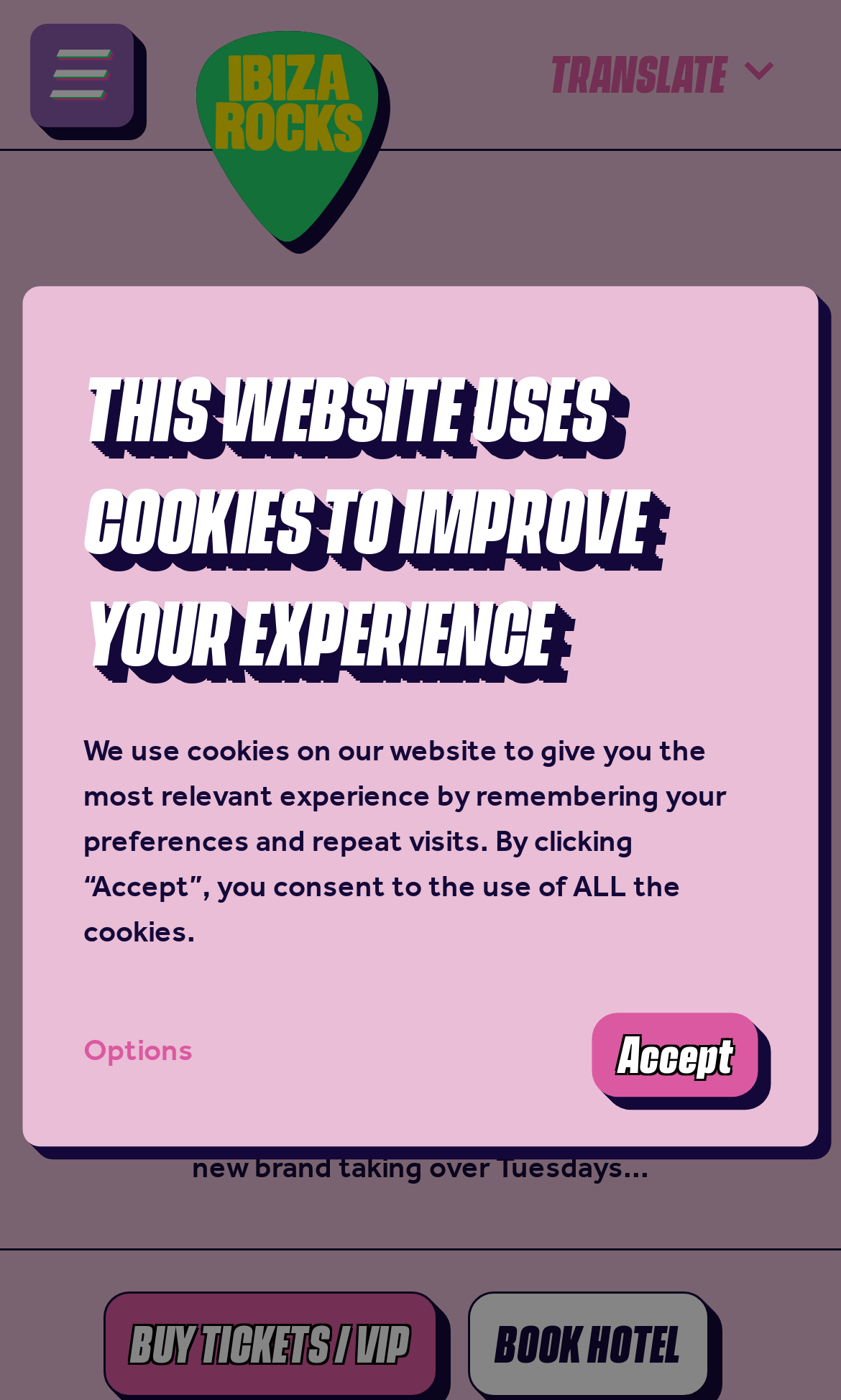Please determine the main heading text of this webpage.

USHUAÏA REVEAL THEIR SUMMER 2024 RESIDENCIES